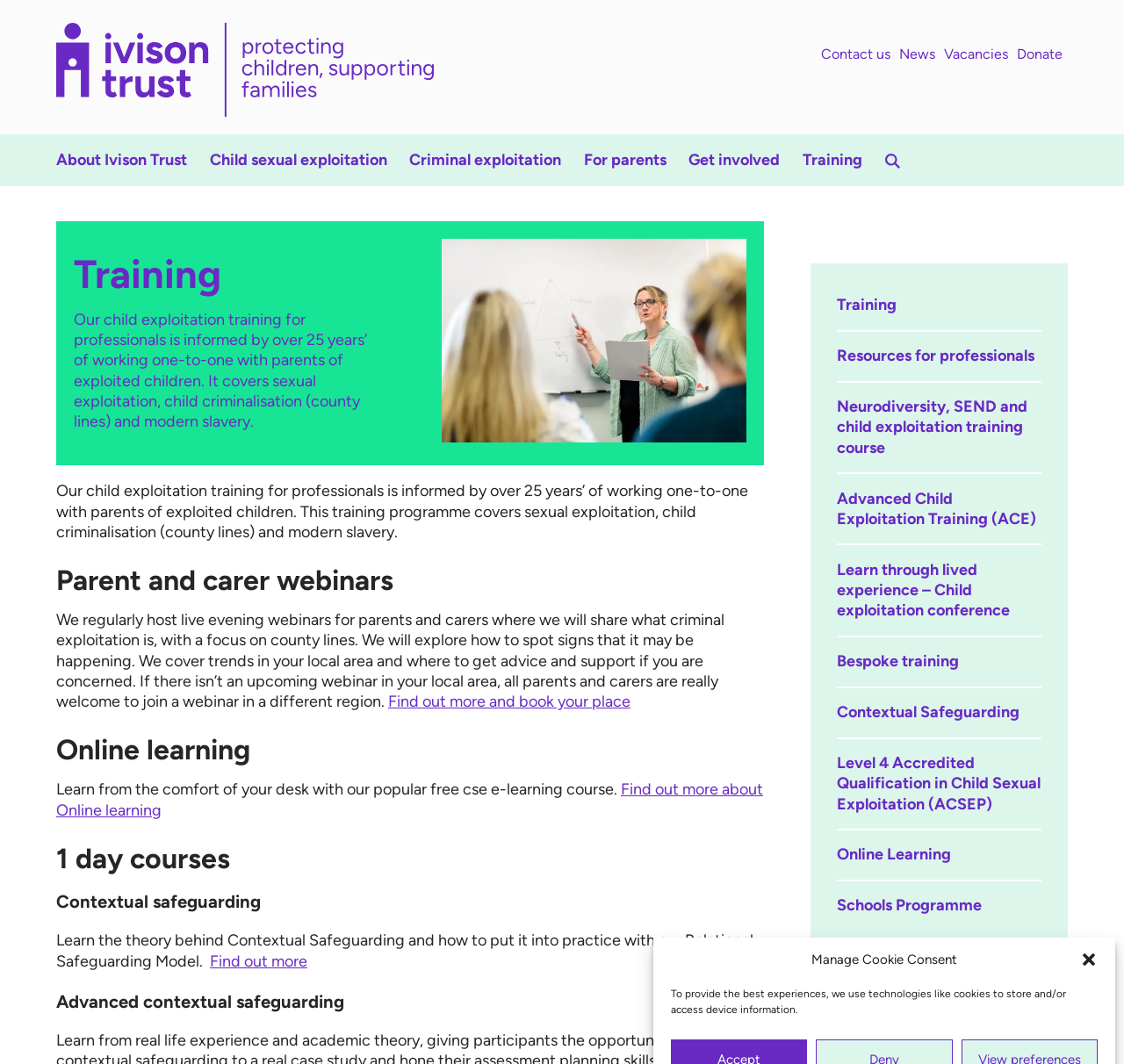What is the main topic of the webpage?
Provide a one-word or short-phrase answer based on the image.

Child exploitation training